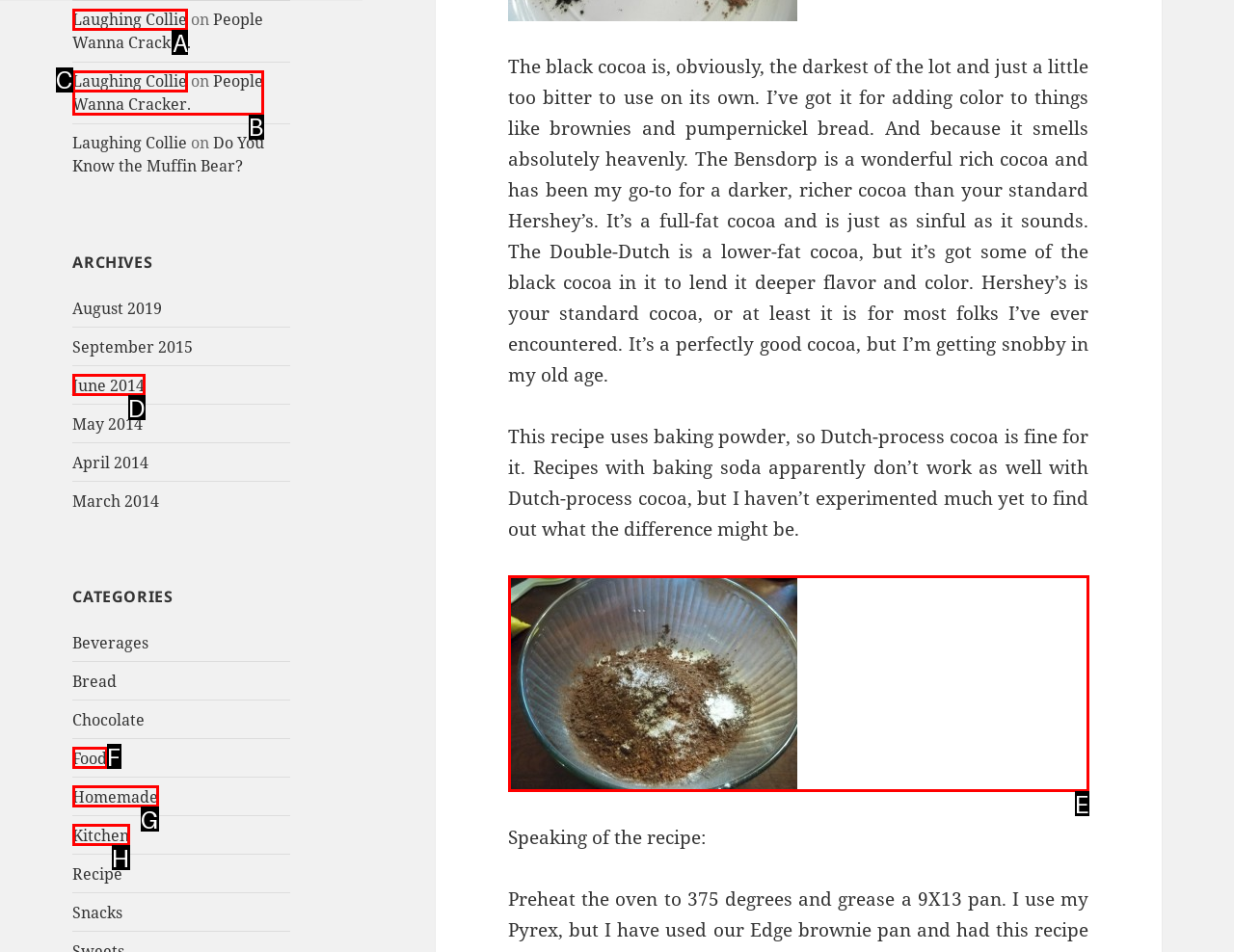Determine which UI element you should click to perform the task: Click on 'Laughing Collie'
Provide the letter of the correct option from the given choices directly.

A